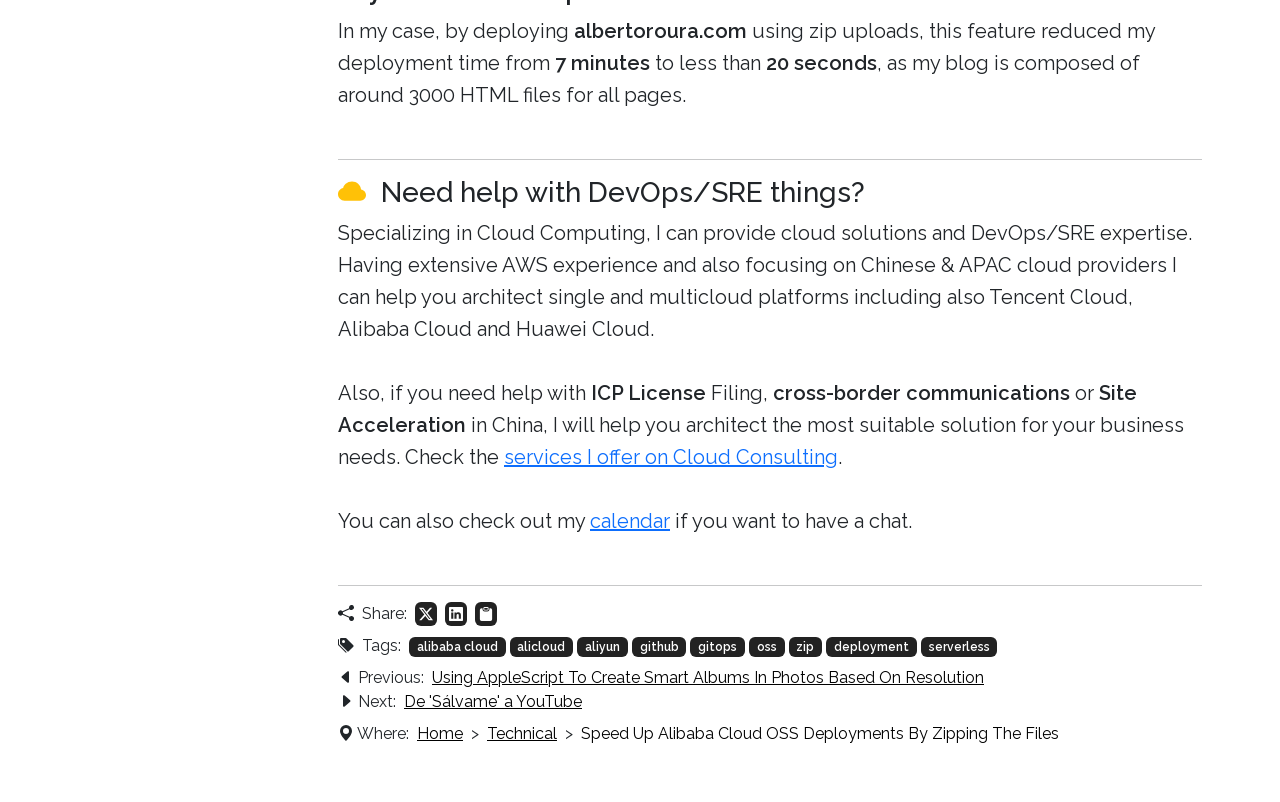Determine the bounding box coordinates for the area that needs to be clicked to fulfill this task: "View calendar". The coordinates must be given as four float numbers between 0 and 1, i.e., [left, top, right, bottom].

[0.461, 0.635, 0.523, 0.665]